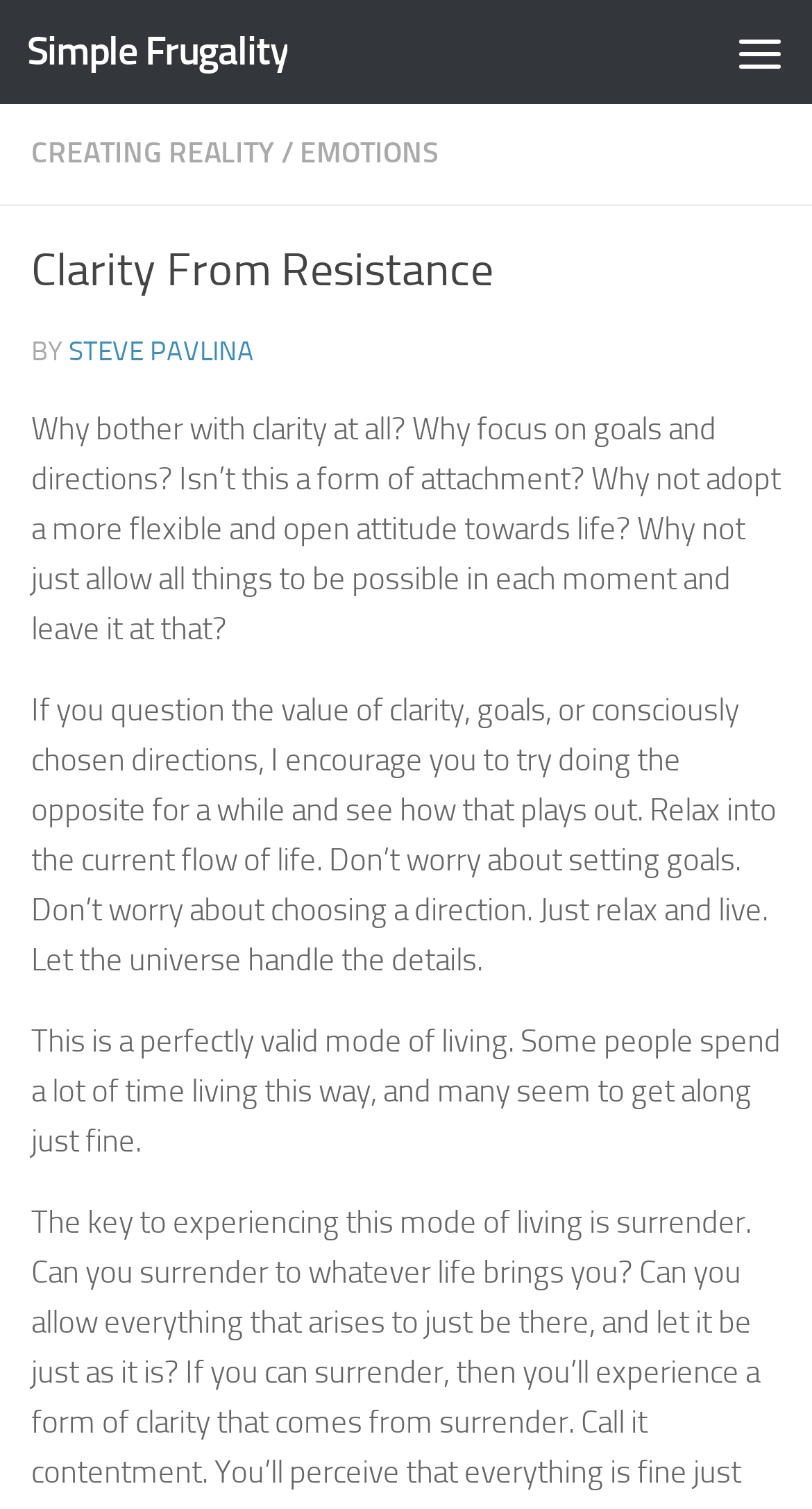Locate and extract the text of the main heading on the webpage.

Clarity From Resistance